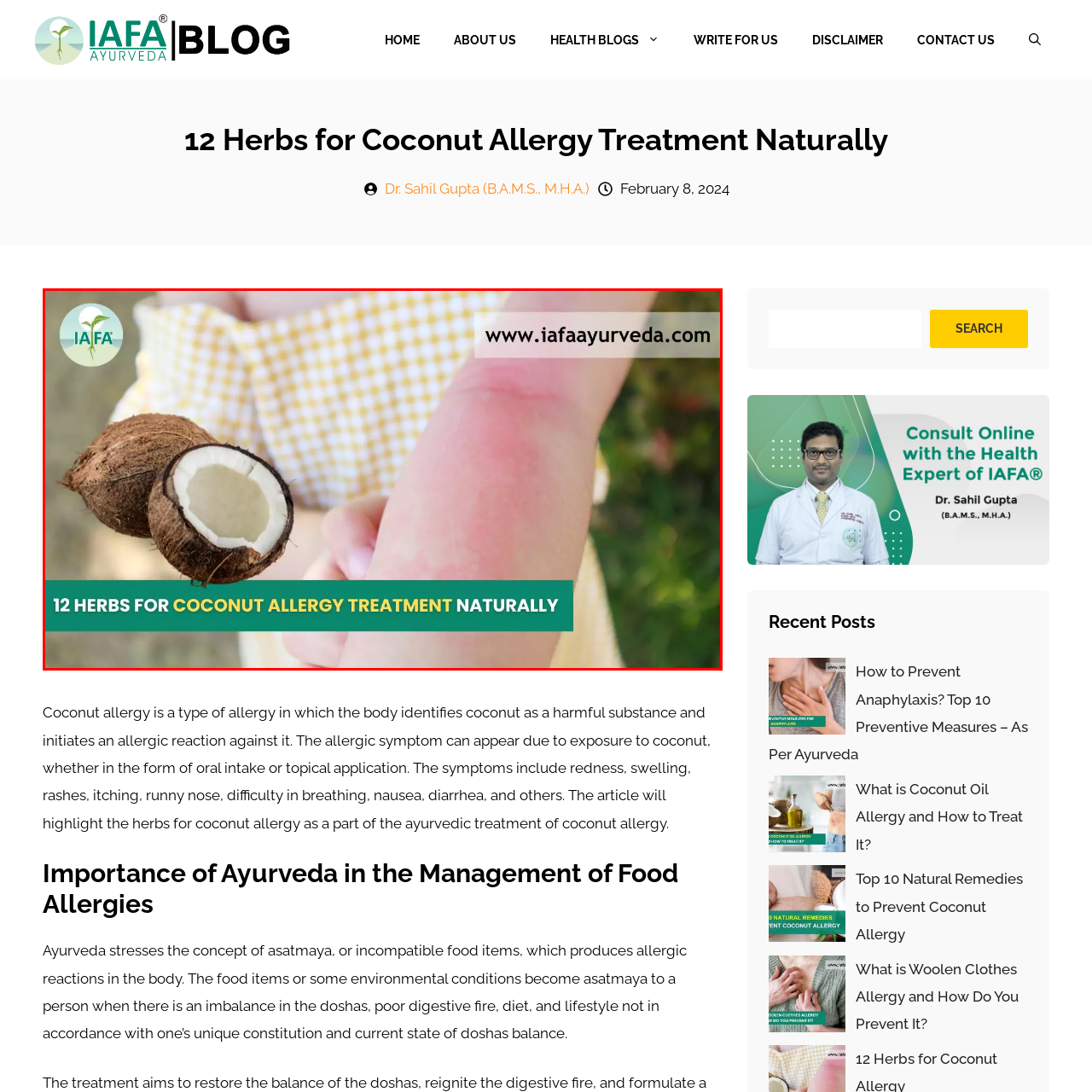What is beside the hand in the image?
Look closely at the part of the image outlined in red and give a one-word or short phrase answer.

A coconut half